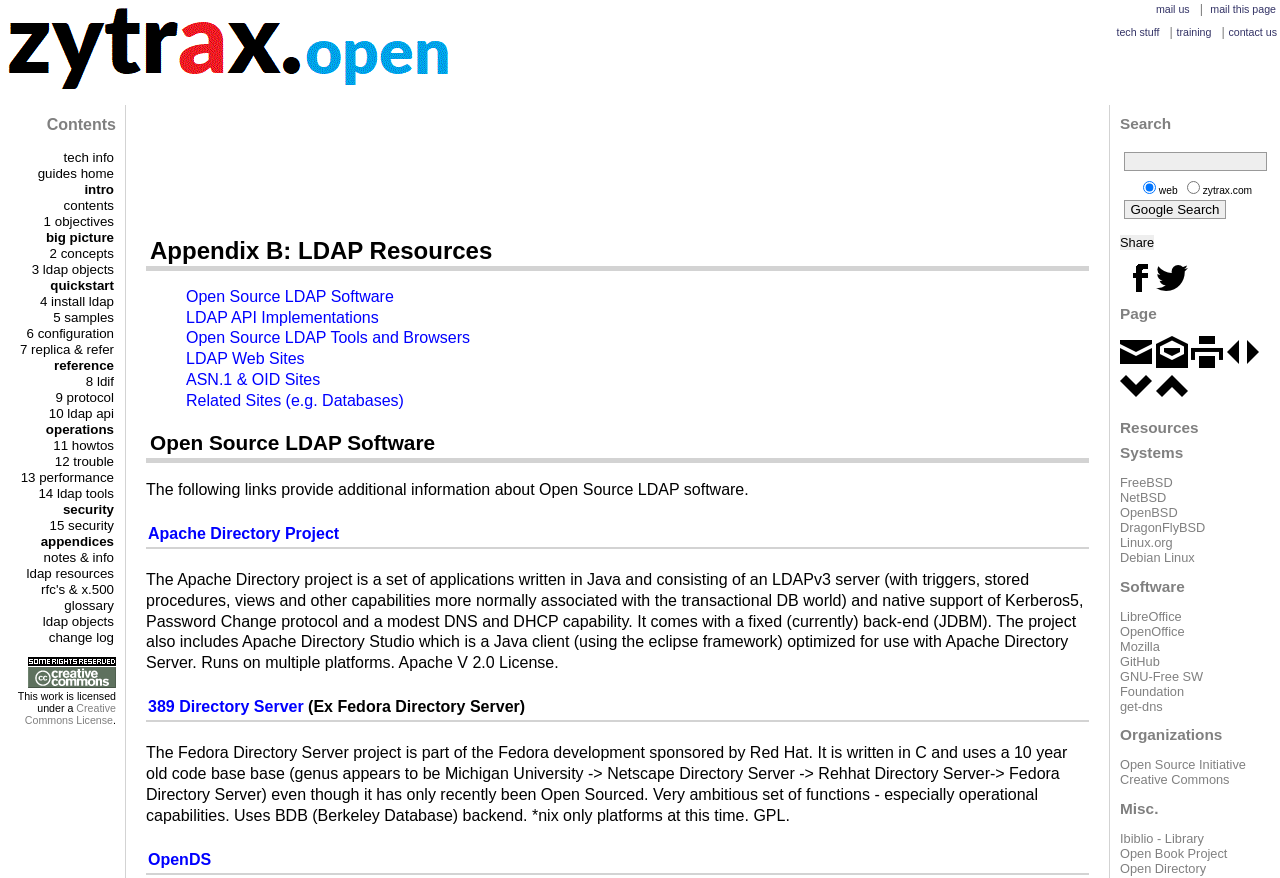Please study the image and answer the question comprehensively:
What is the search engine used in the search bar?

I found the search bar at the bottom of the webpage, which has a label 'web zytrax.com Google Search', indicating that the search engine used is Google.